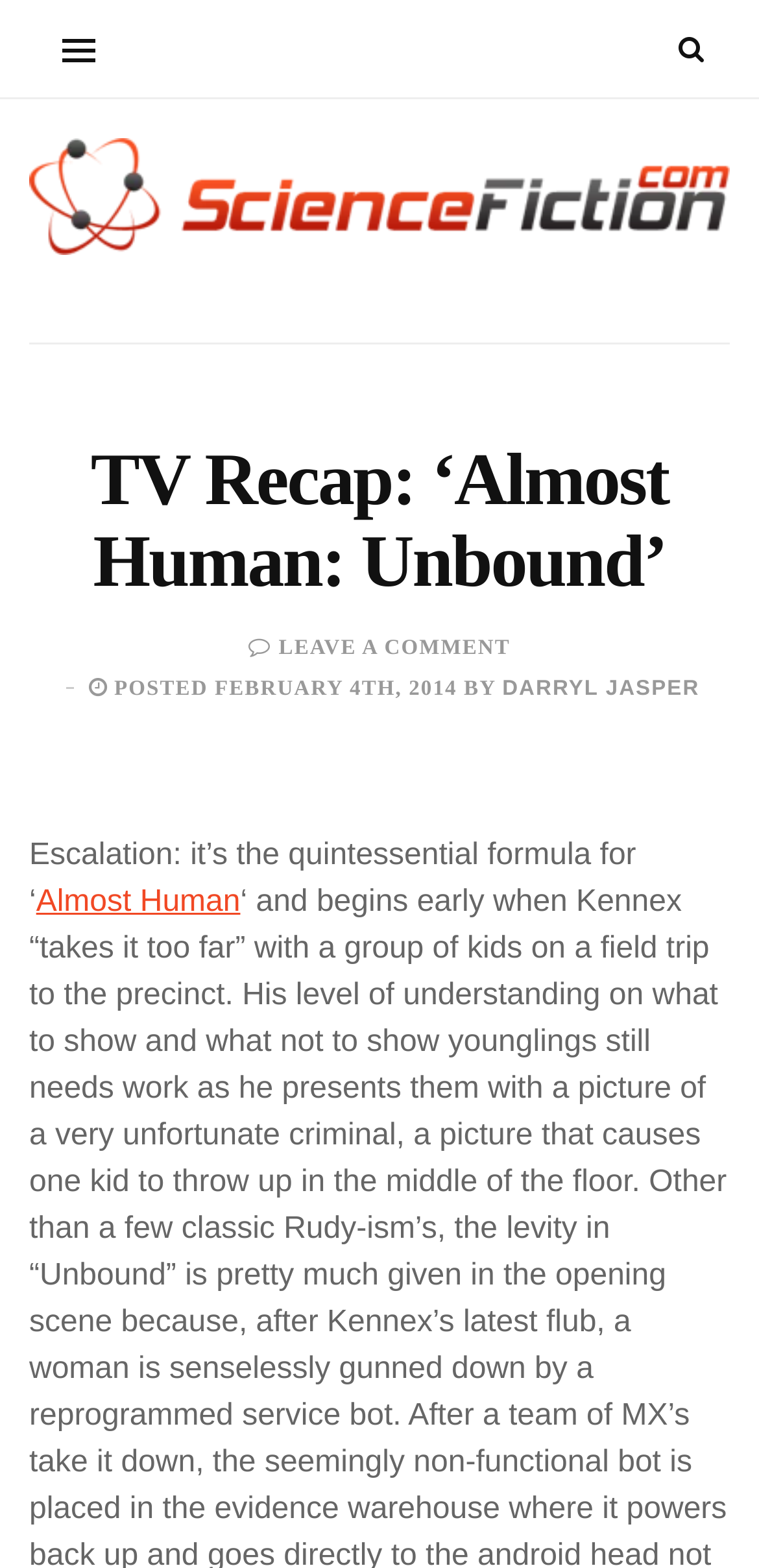Generate the main heading text from the webpage.

TV Recap: ‘Almost Human: Unbound’